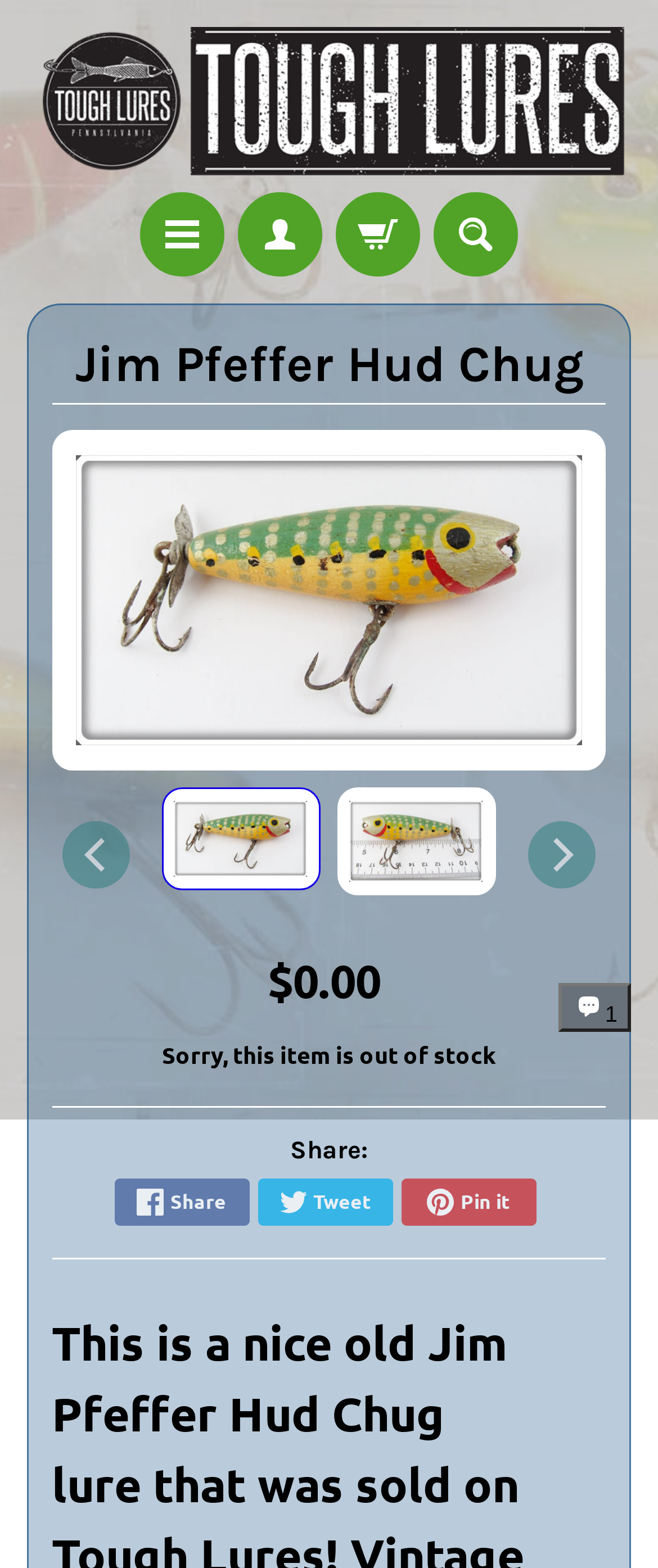What is the price of the item?
Kindly offer a comprehensive and detailed response to the question.

I found the answer by looking at the StaticText element '$0.00' which displays the price of the item.